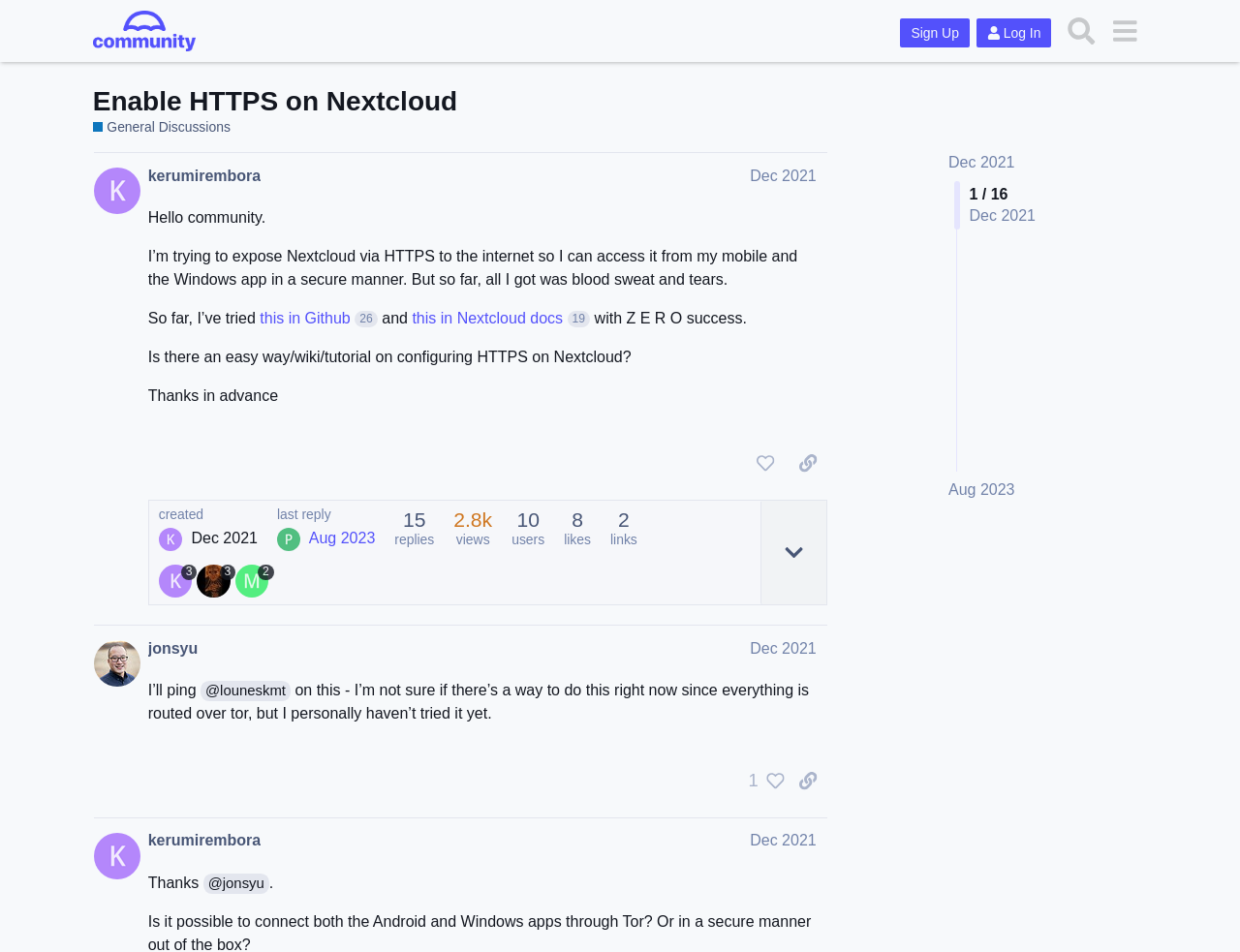Provide a single word or phrase answer to the question: 
Who is the author of the second post?

jonsyu